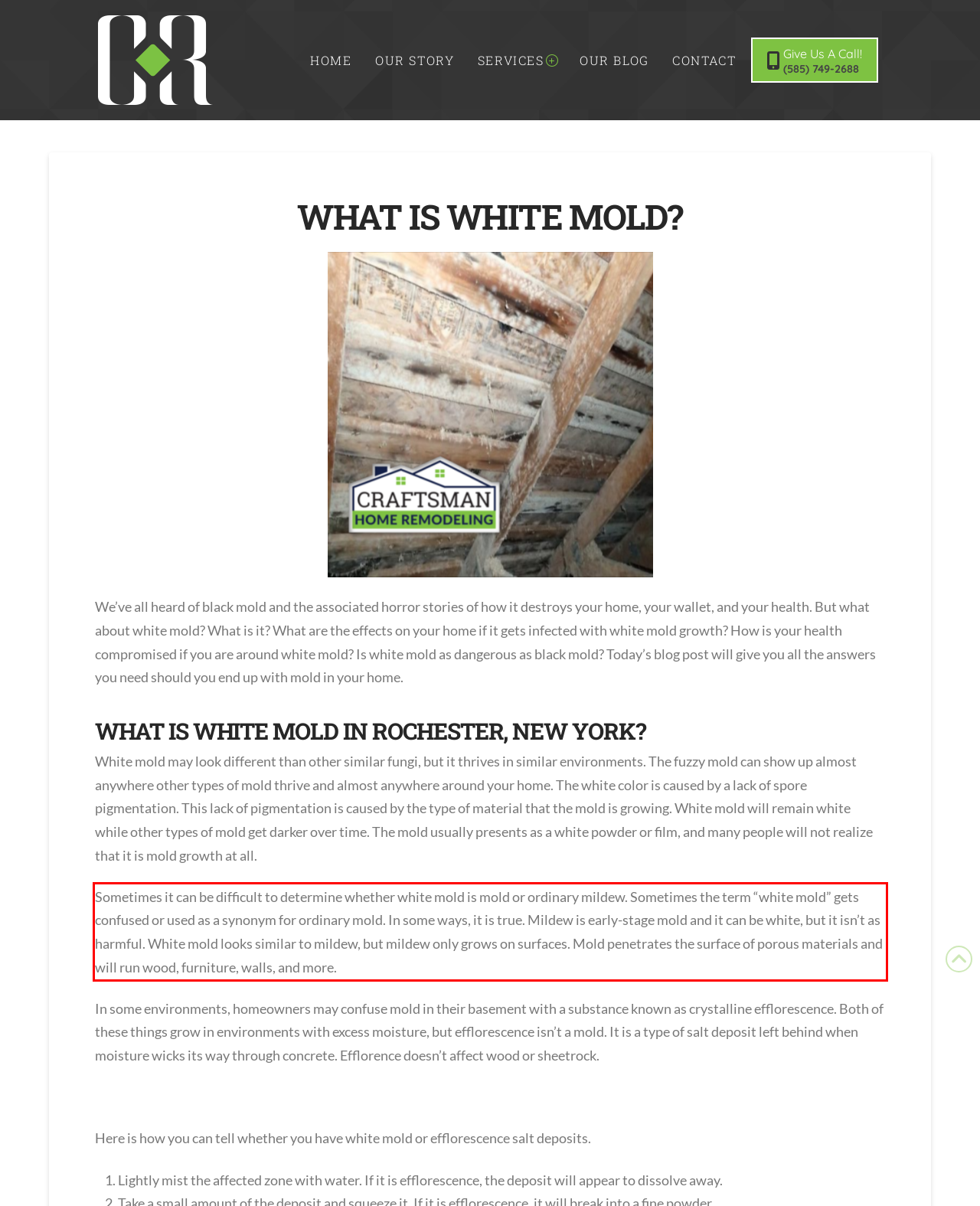Please recognize and transcribe the text located inside the red bounding box in the webpage image.

Sometimes it can be difficult to determine whether white mold is mold or ordinary mildew. Sometimes the term “white mold” gets confused or used as a synonym for ordinary mold. In some ways, it is true. Mildew is early-stage mold and it can be white, but it isn’t as harmful. White mold looks similar to mildew, but mildew only grows on surfaces. Mold penetrates the surface of porous materials and will run wood, furniture, walls, and more.